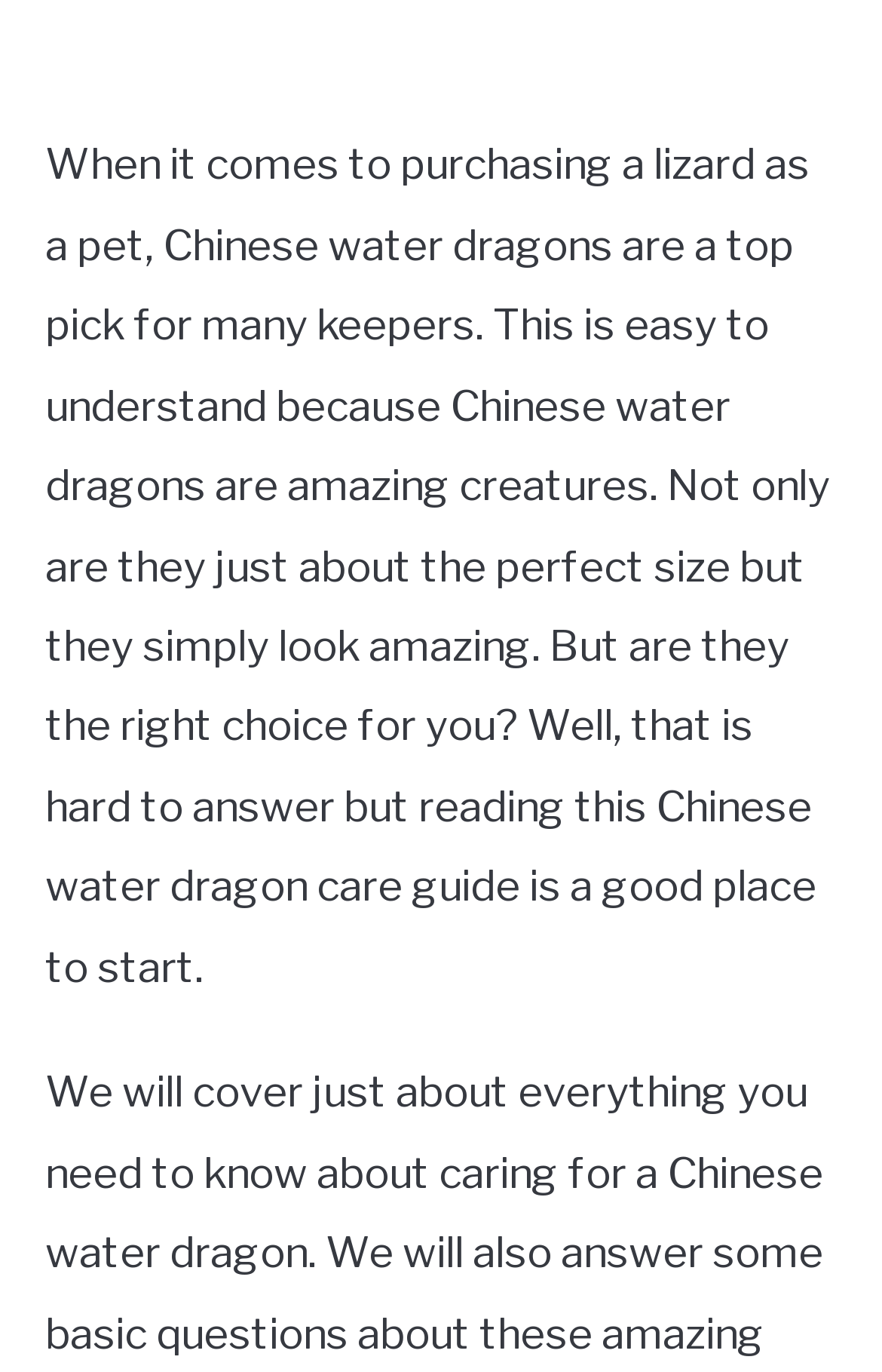Find the bounding box of the web element that fits this description: "joshuabeurskens".

[0.049, 0.083, 0.382, 0.111]